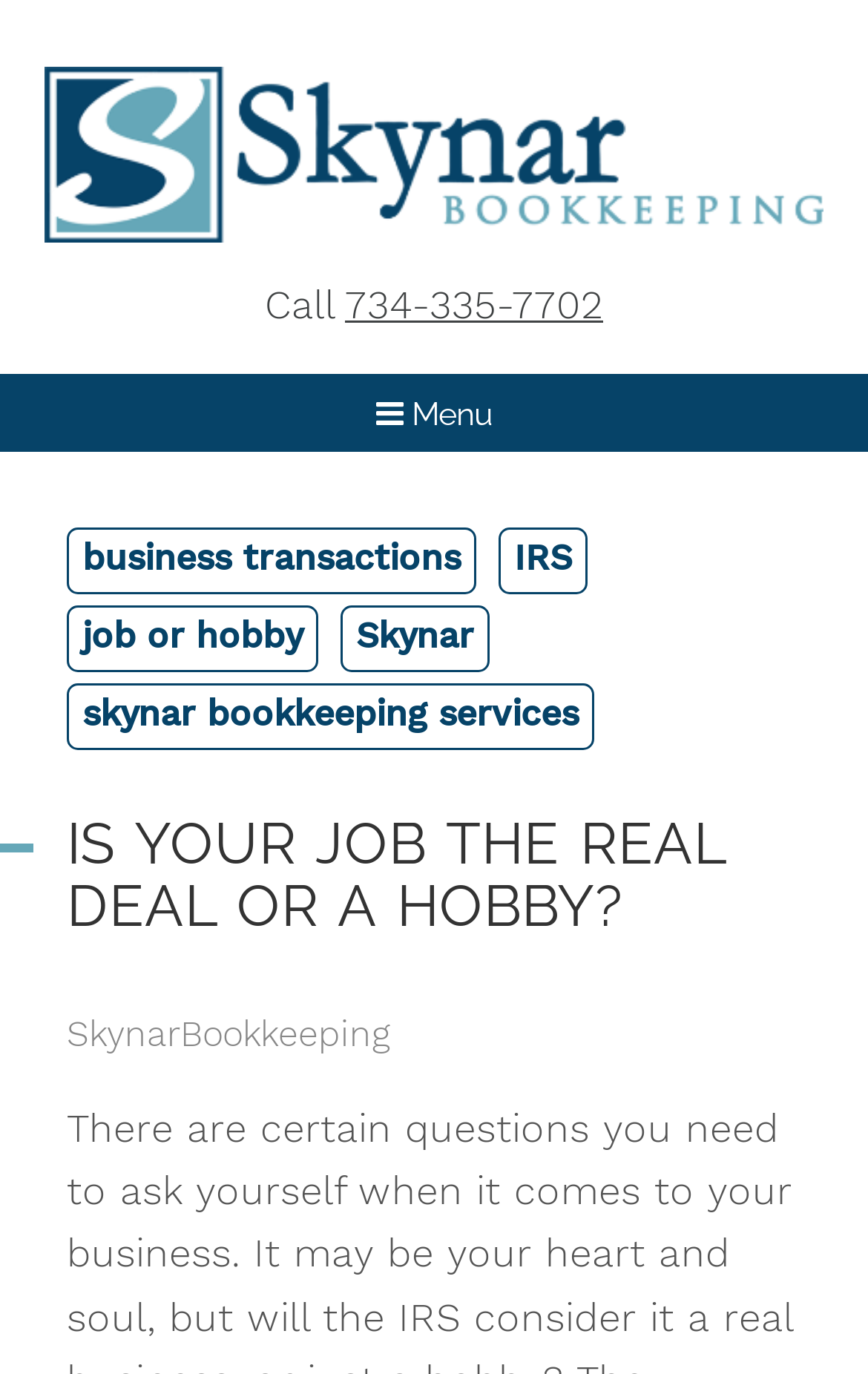Respond with a single word or phrase:
What services does Skynar provide?

bookkeeping services